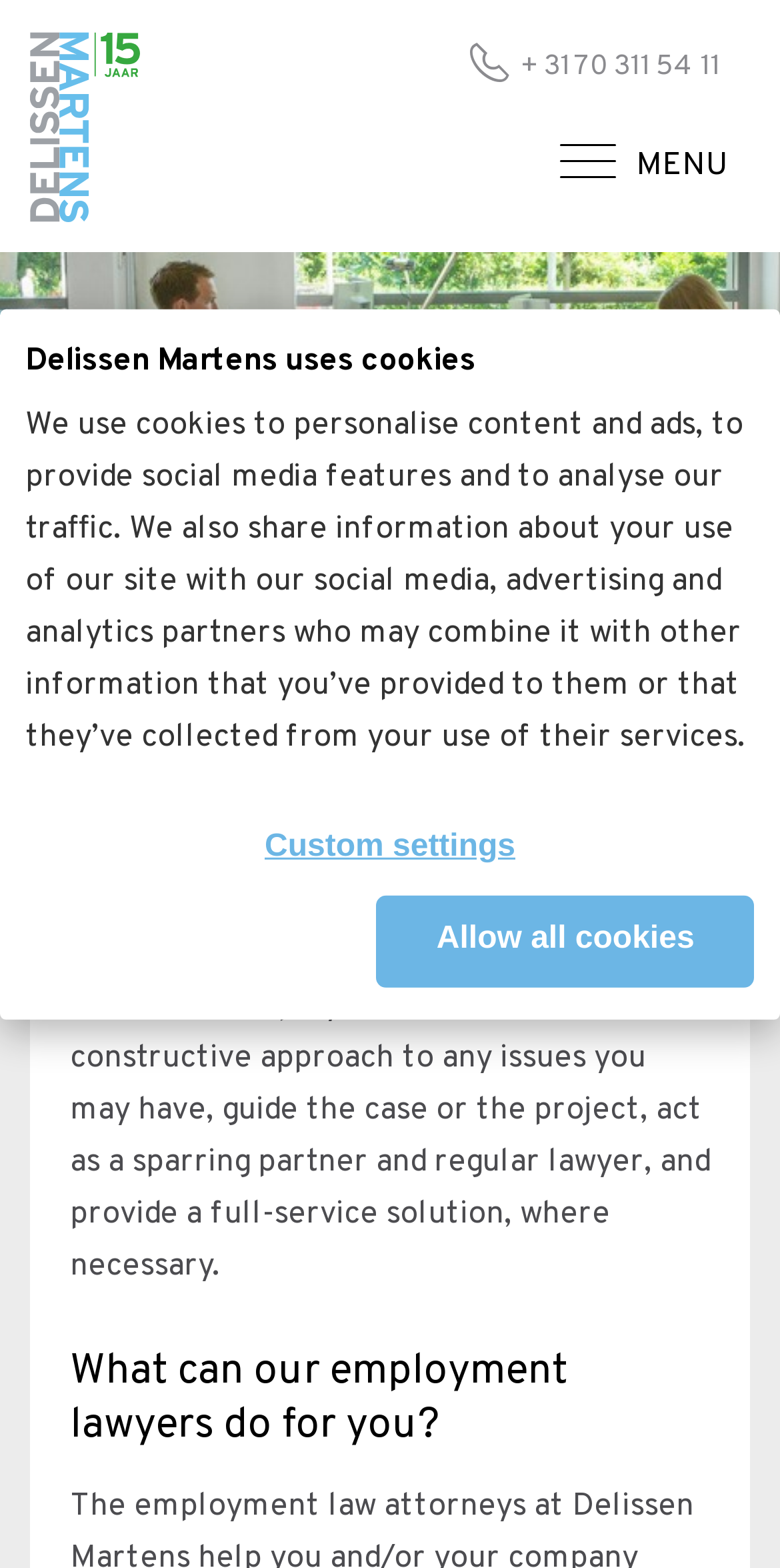What is the role of the employment lawyers at Delissen Martens?
Please provide a comprehensive answer based on the information in the image.

The role of the employment lawyers at Delissen Martens can be understood from the text on the webpage, which states that they 'guide the case or the project, act as a sparring partner and regular lawyer, and provide a full-service solution, where necessary'.